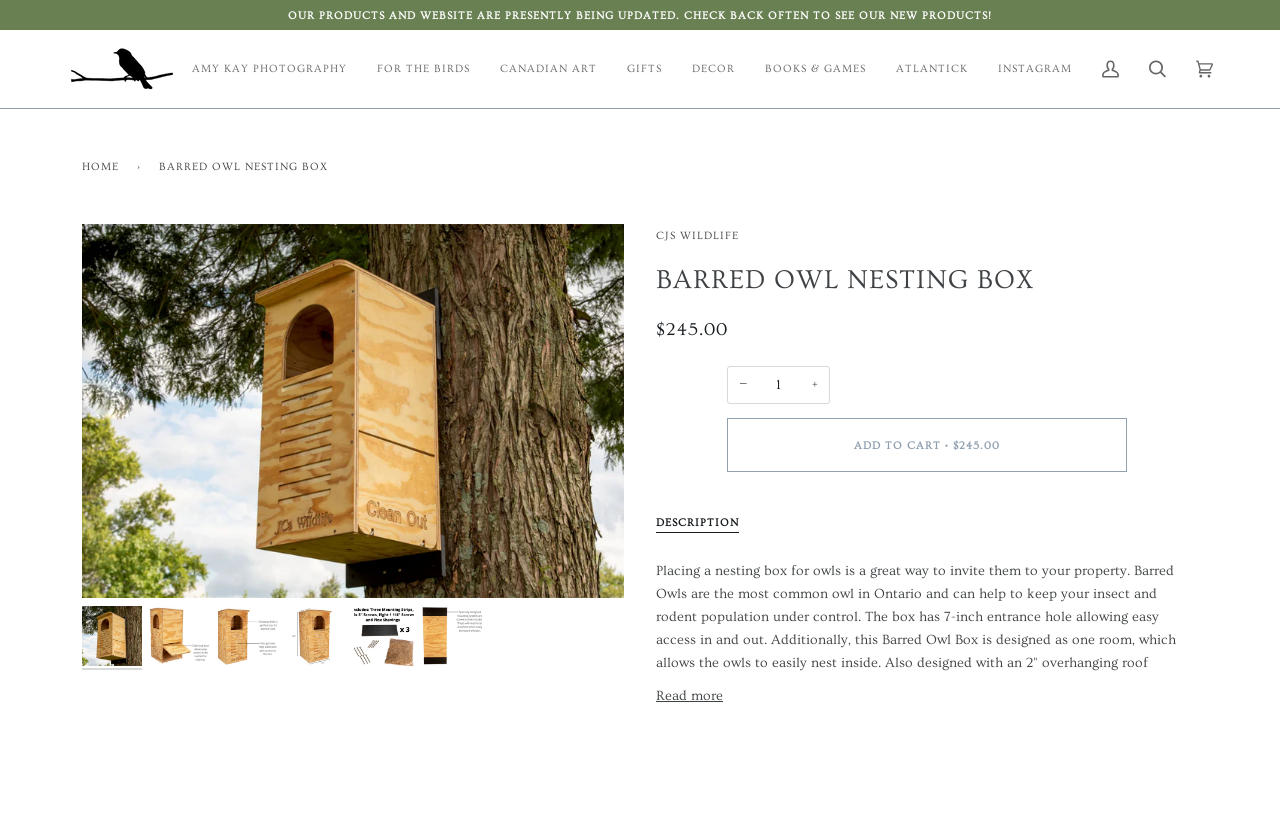What is the name of the owl species mentioned?
Using the picture, provide a one-word or short phrase answer.

Barred Owls